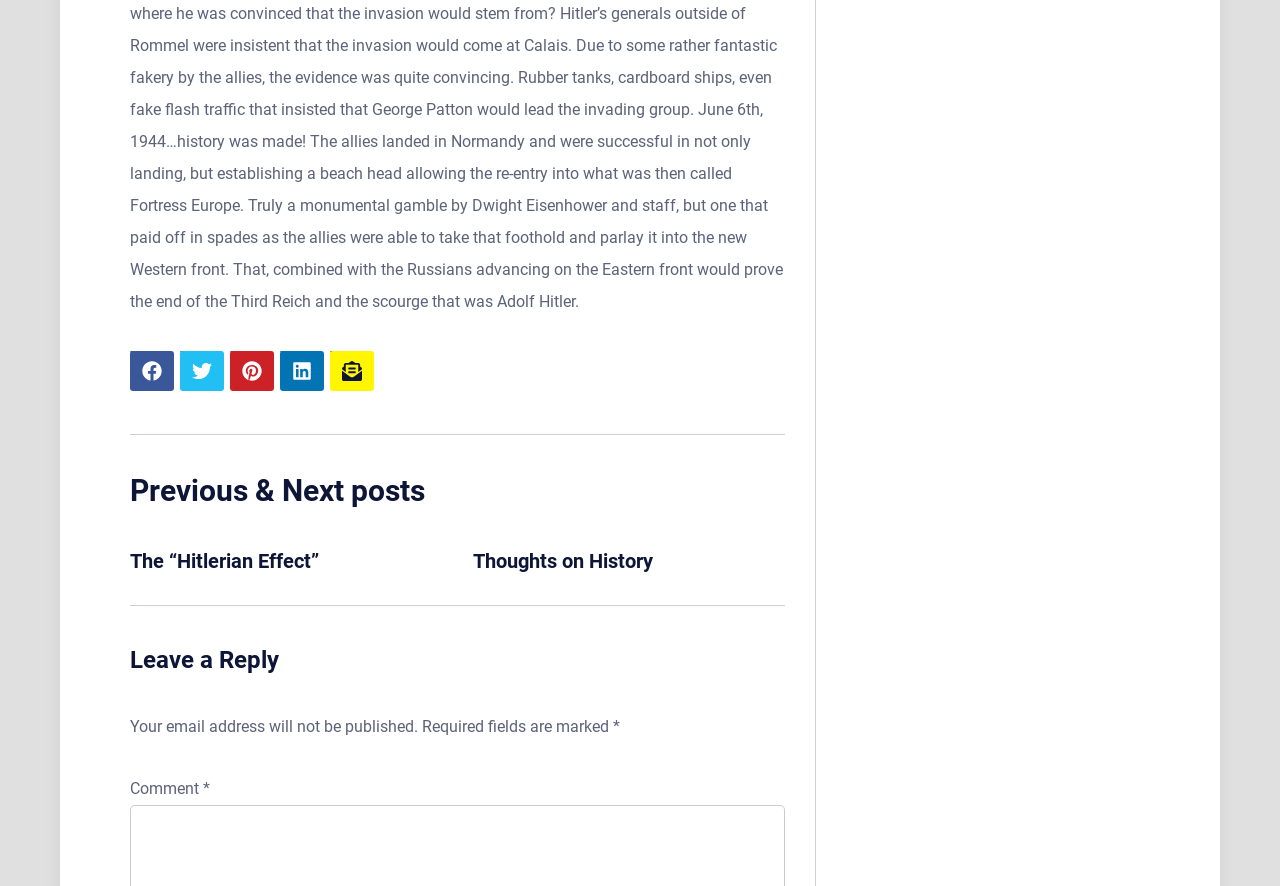Please provide the bounding box coordinates for the element that needs to be clicked to perform the following instruction: "Leave a reply". The coordinates should be given as four float numbers between 0 and 1, i.e., [left, top, right, bottom].

[0.102, 0.724, 0.613, 0.769]